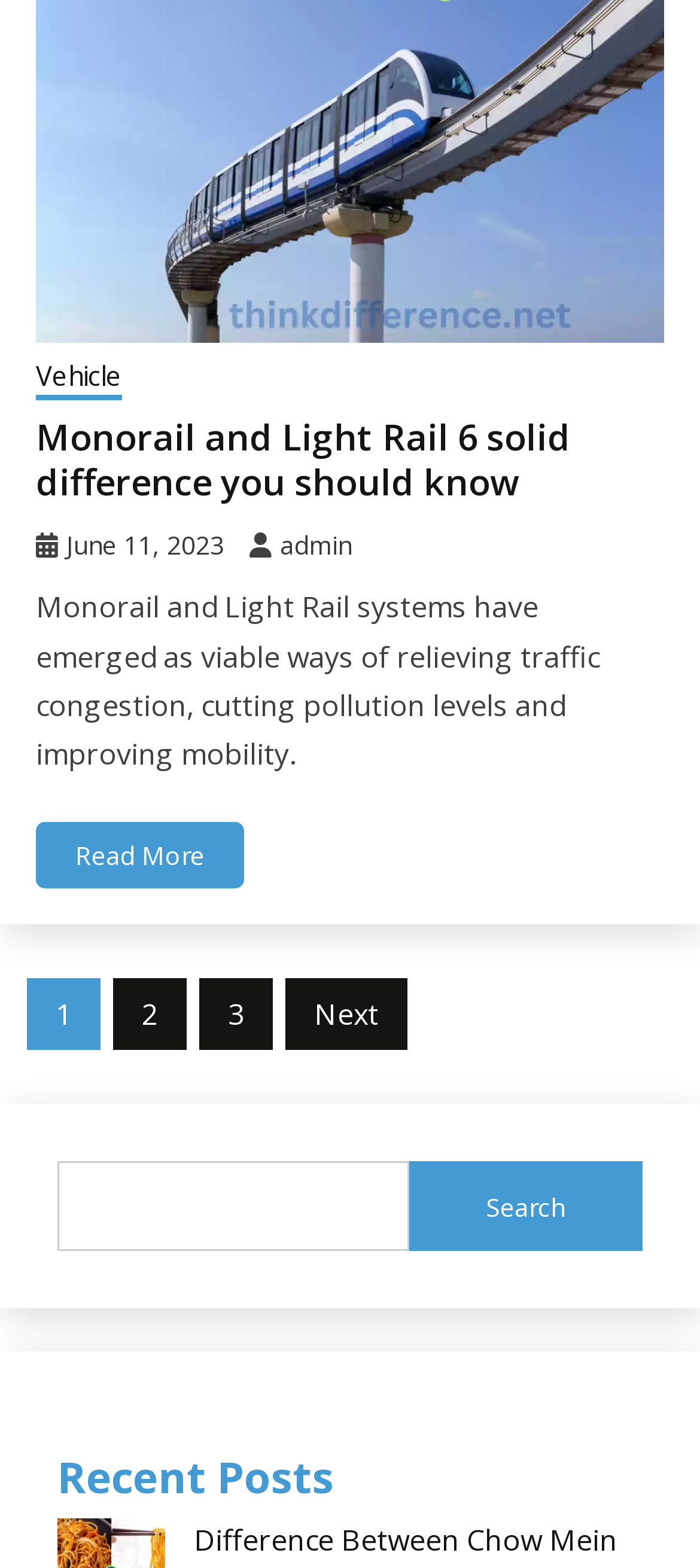Determine the bounding box coordinates for the element that should be clicked to follow this instruction: "Click on Alushta". The coordinates should be given as four float numbers between 0 and 1, in the format [left, top, right, bottom].

None